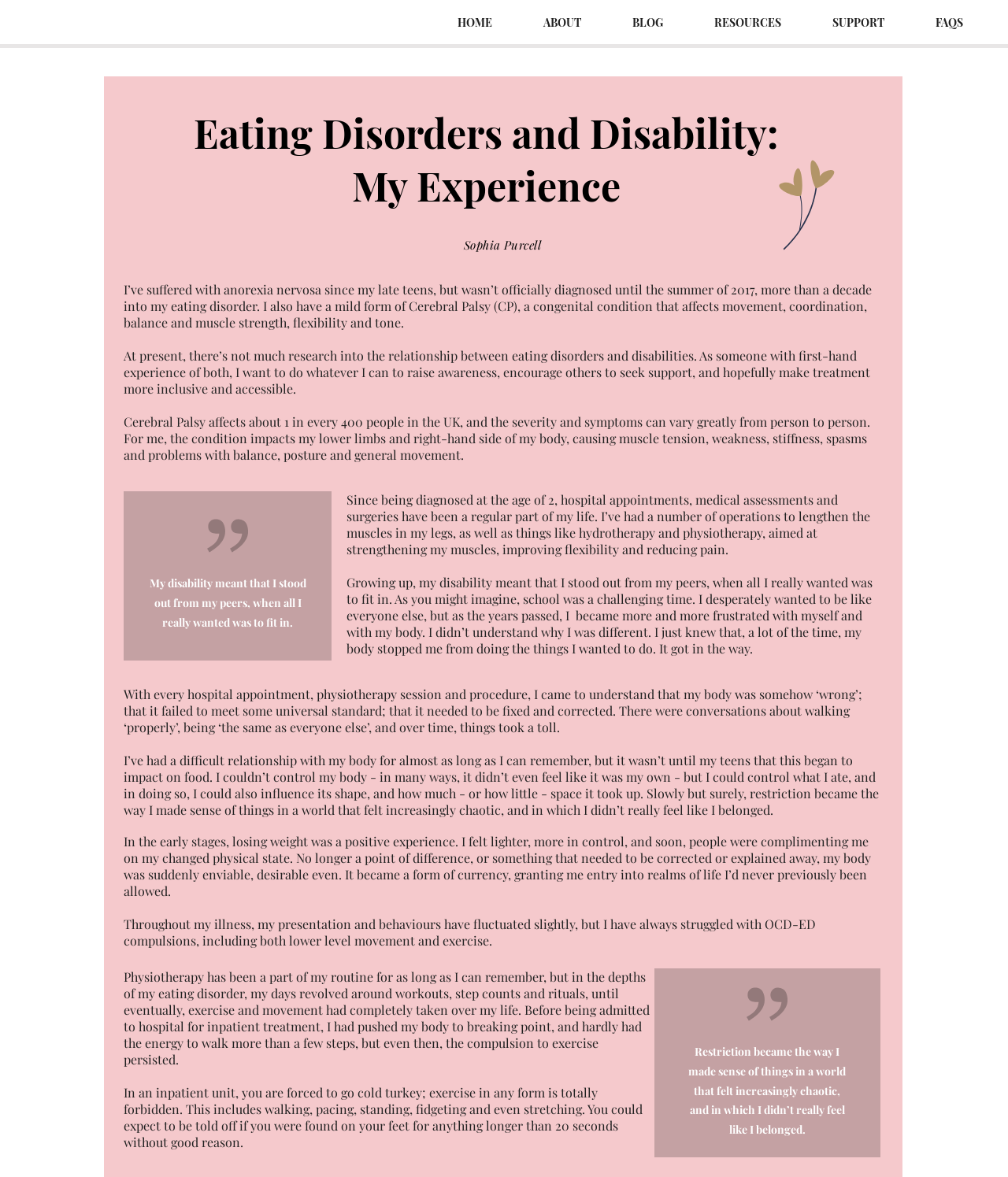Please provide a comprehensive response to the question below by analyzing the image: 
What was the author's experience with physiotherapy?

The author mentions that physiotherapy has been a part of their routine for as long as they can remember, but in the depths of their eating disorder, their days revolved around workouts, step counts, and rituals.